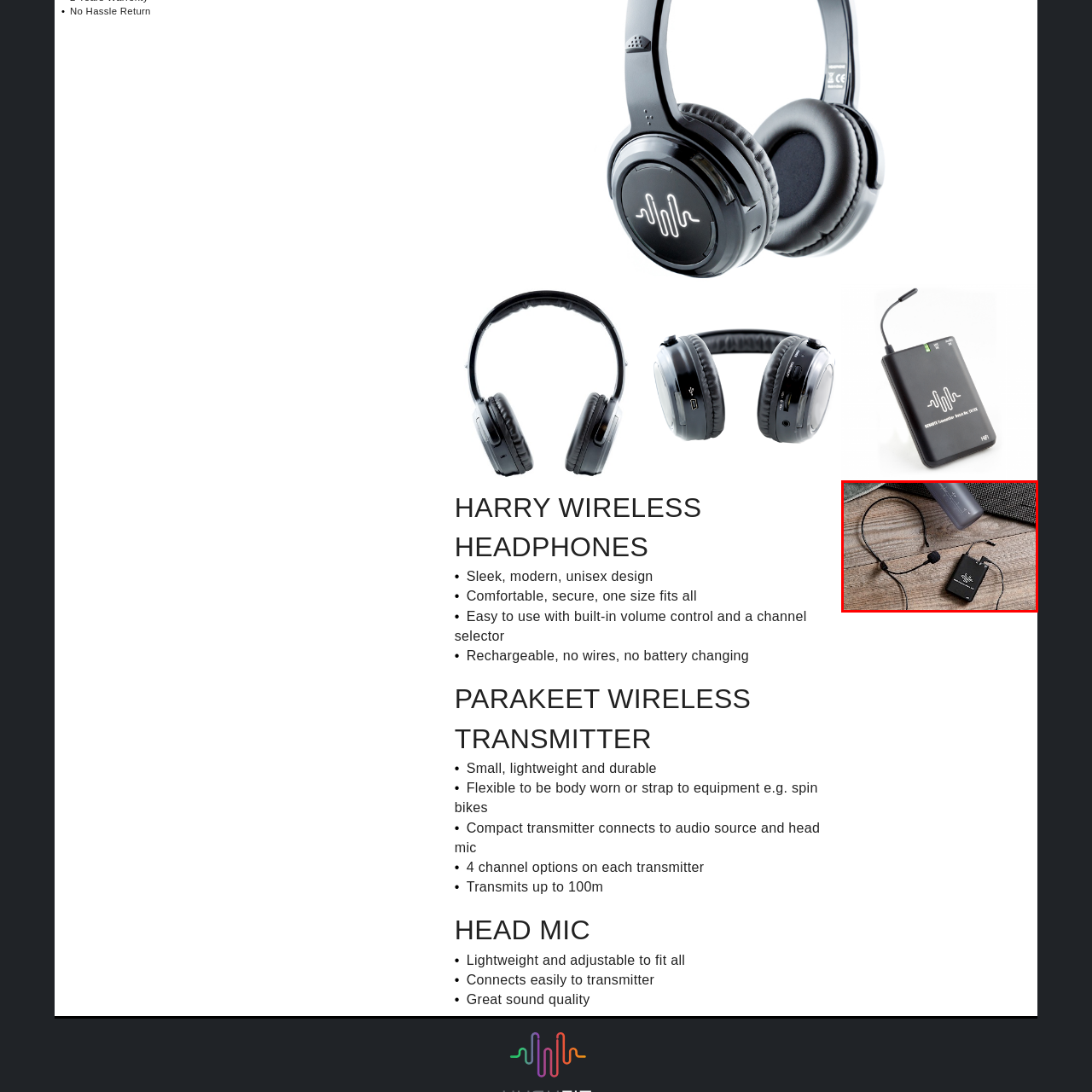Give a comprehensive description of the picture highlighted by the red border.

The image features a sleek and modern head microphone system laid on a textured wooden surface. Prominently displayed is a compact wireless transmitter, which is lightweight and easy to handle, designed for durability and convenience. The transmitter is accompanied by a flexible head microphone, characterized by its adjustable design that ensures a comfortable fit for all users. This setup is ideal for various applications, providing excellent sound quality and seamless connectivity with audio sources. The aesthetic is enhanced by a minimalist approach, showcasing a no-frills functionality that appeals to a broad audience. The arrangement hints at a professional environment, perfect for performances or presentations where mobility and clarity are key.